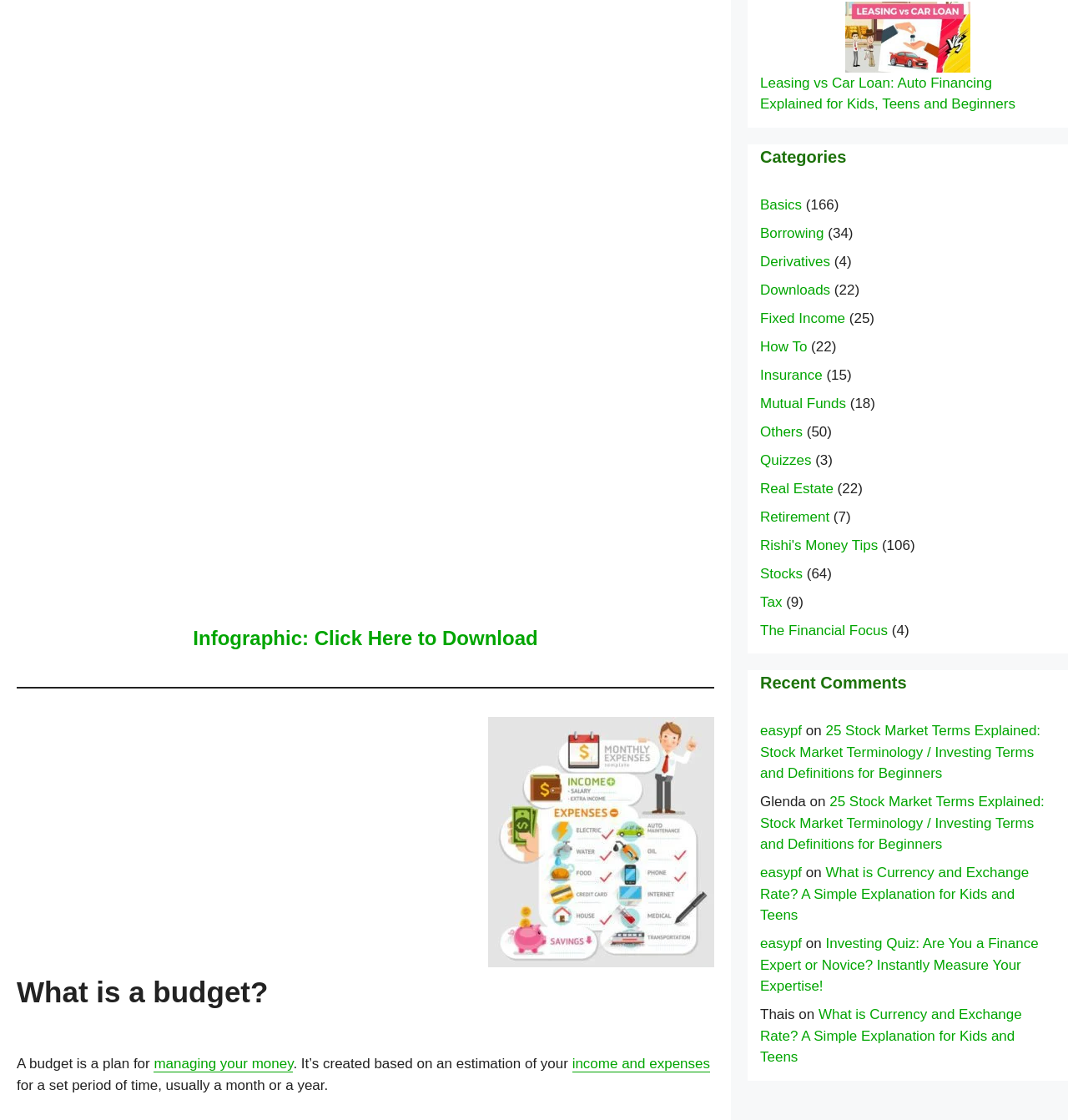Identify the bounding box coordinates of the clickable region necessary to fulfill the following instruction: "Click on the infographic download link". The bounding box coordinates should be four float numbers between 0 and 1, i.e., [left, top, right, bottom].

[0.181, 0.56, 0.504, 0.58]